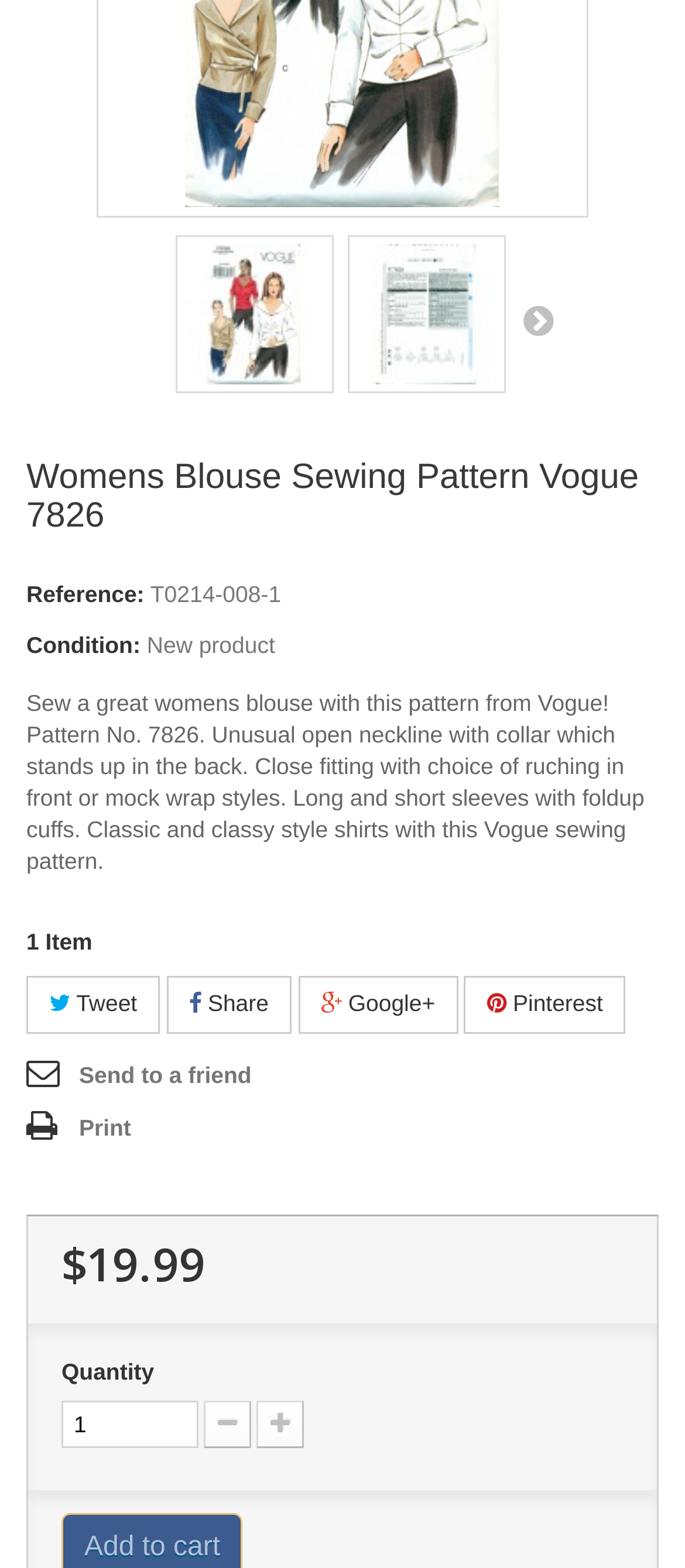Respond with a single word or short phrase to the following question: 
What is the condition of the product?

New product